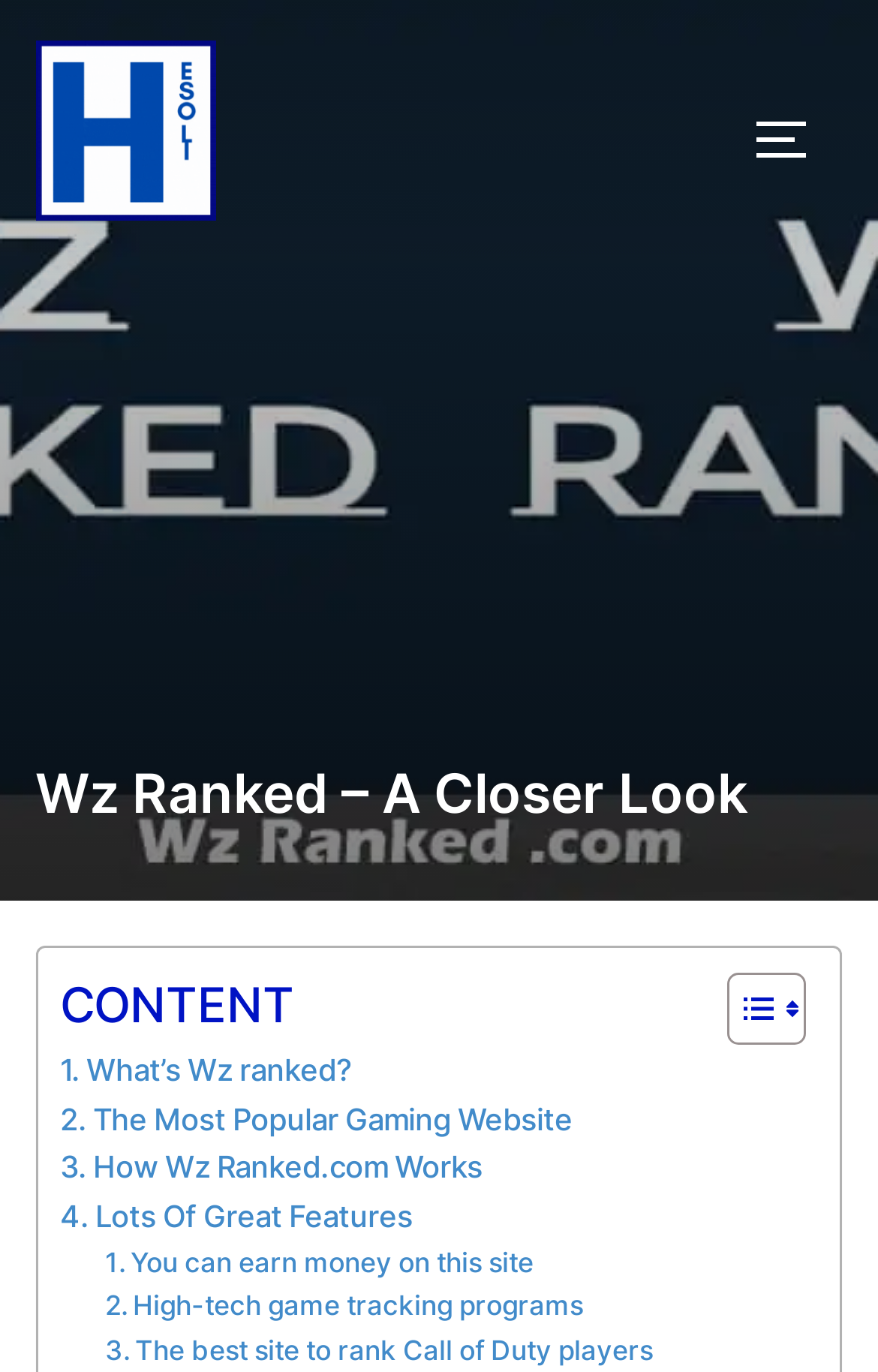What is the purpose of the toggle button?
Offer a detailed and full explanation in response to the question.

The toggle button is located at the top right corner of the webpage, and its purpose is to toggle the sidebar and navigation, as indicated by its text 'TOGGLE SIDEBAR & NAVIGATION'.